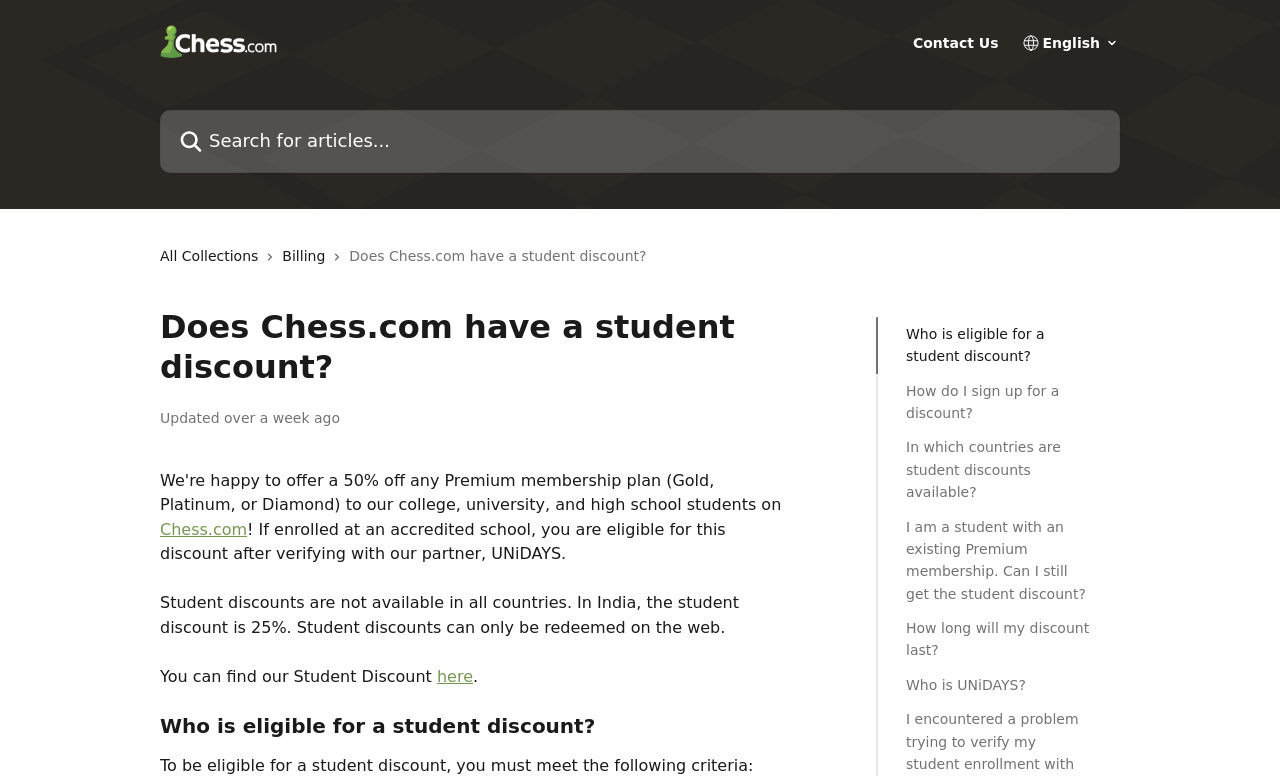What is the student discount percentage in India?
Please respond to the question with as much detail as possible.

The webpage states that student discounts are not available in all countries, and in India, the student discount is 25%.